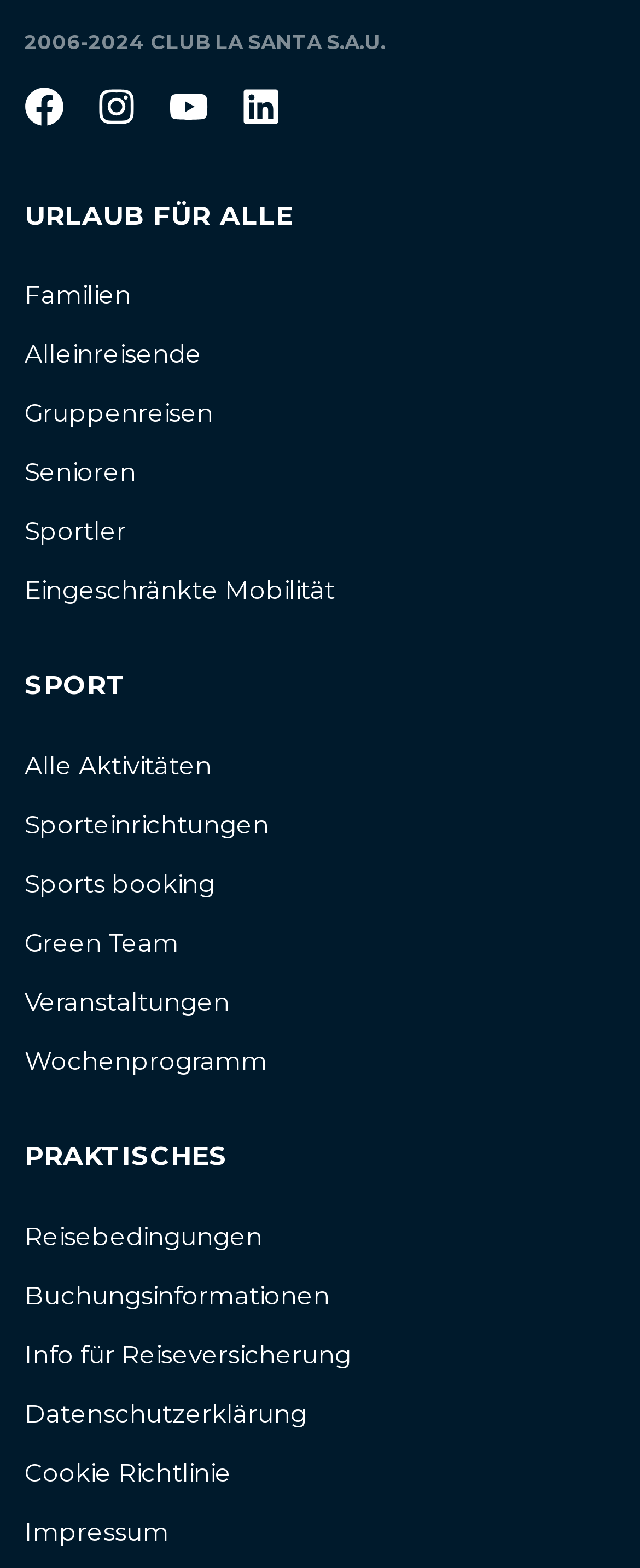Point out the bounding box coordinates of the section to click in order to follow this instruction: "Browse URLAUB FÜR ALLE".

[0.038, 0.127, 0.962, 0.149]